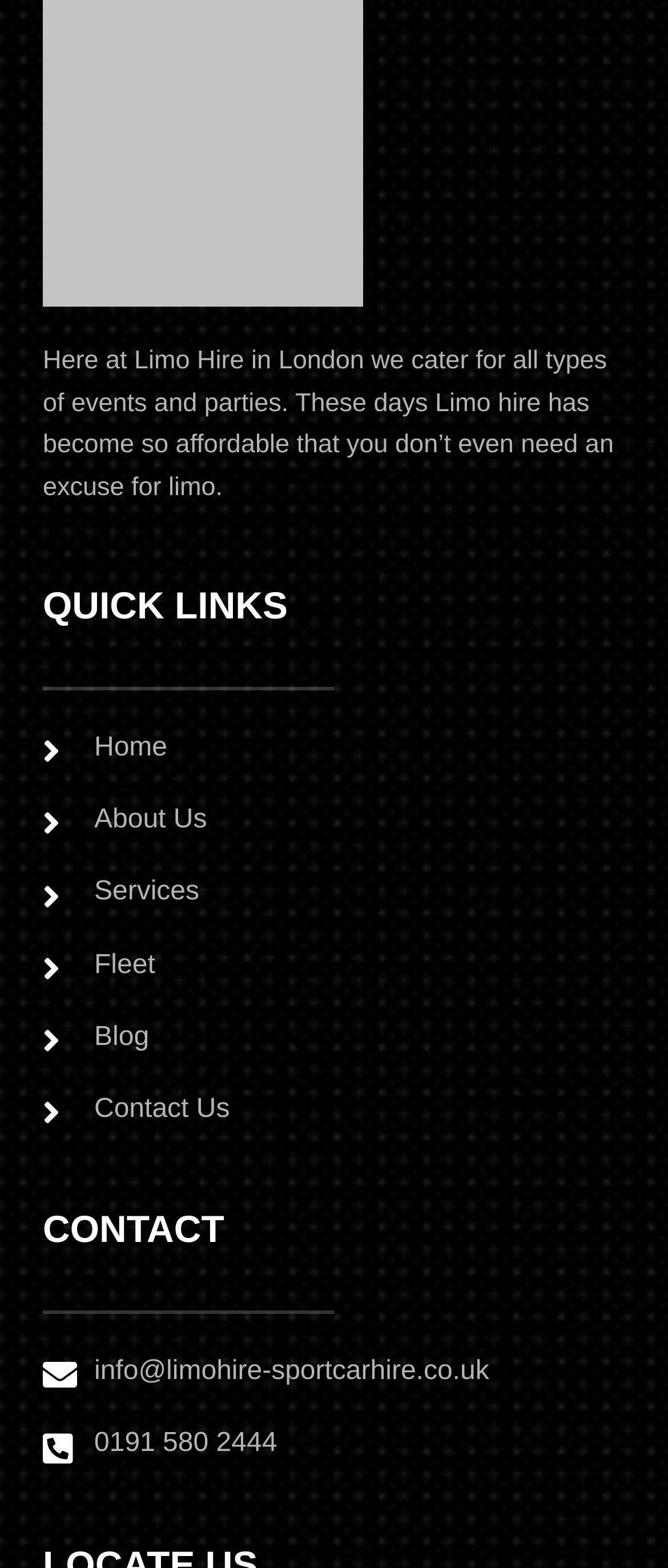Locate the bounding box of the UI element described by: "Home" in the given webpage screenshot.

[0.064, 0.462, 0.25, 0.492]